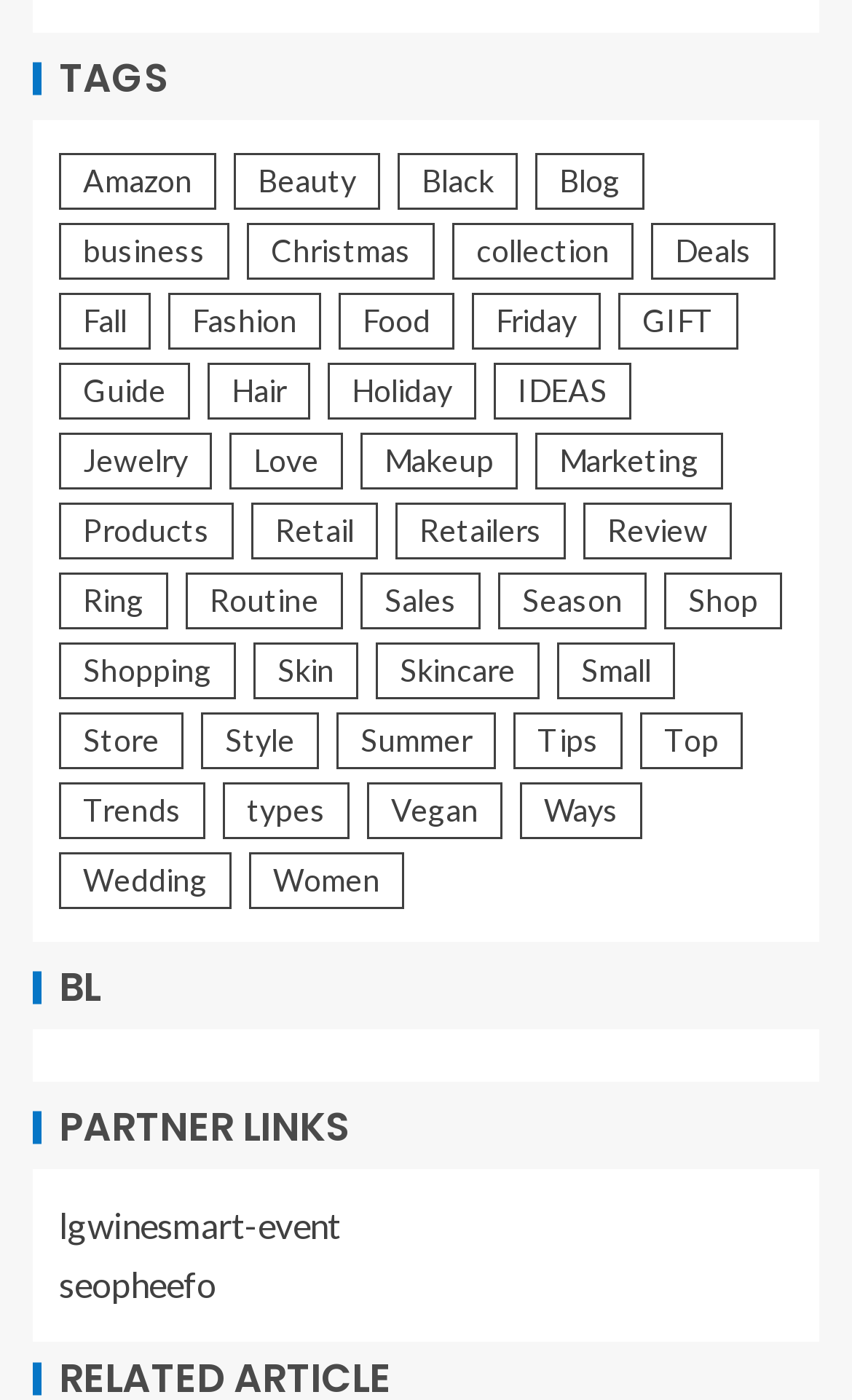Locate the bounding box of the user interface element based on this description: "IDEAS".

[0.579, 0.259, 0.741, 0.3]